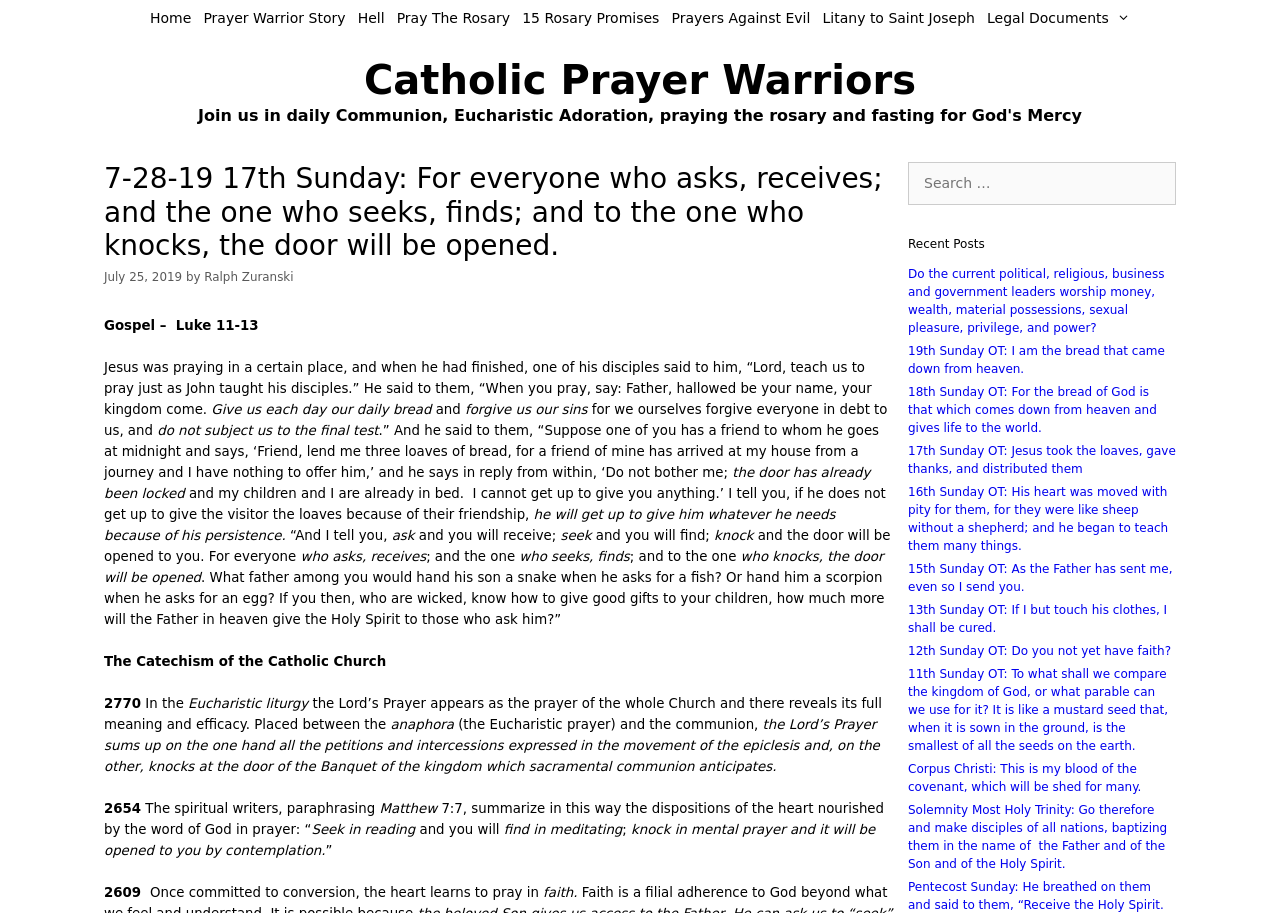Answer succinctly with a single word or phrase:
What is the name of the author of the current article?

Ralph Zuranski